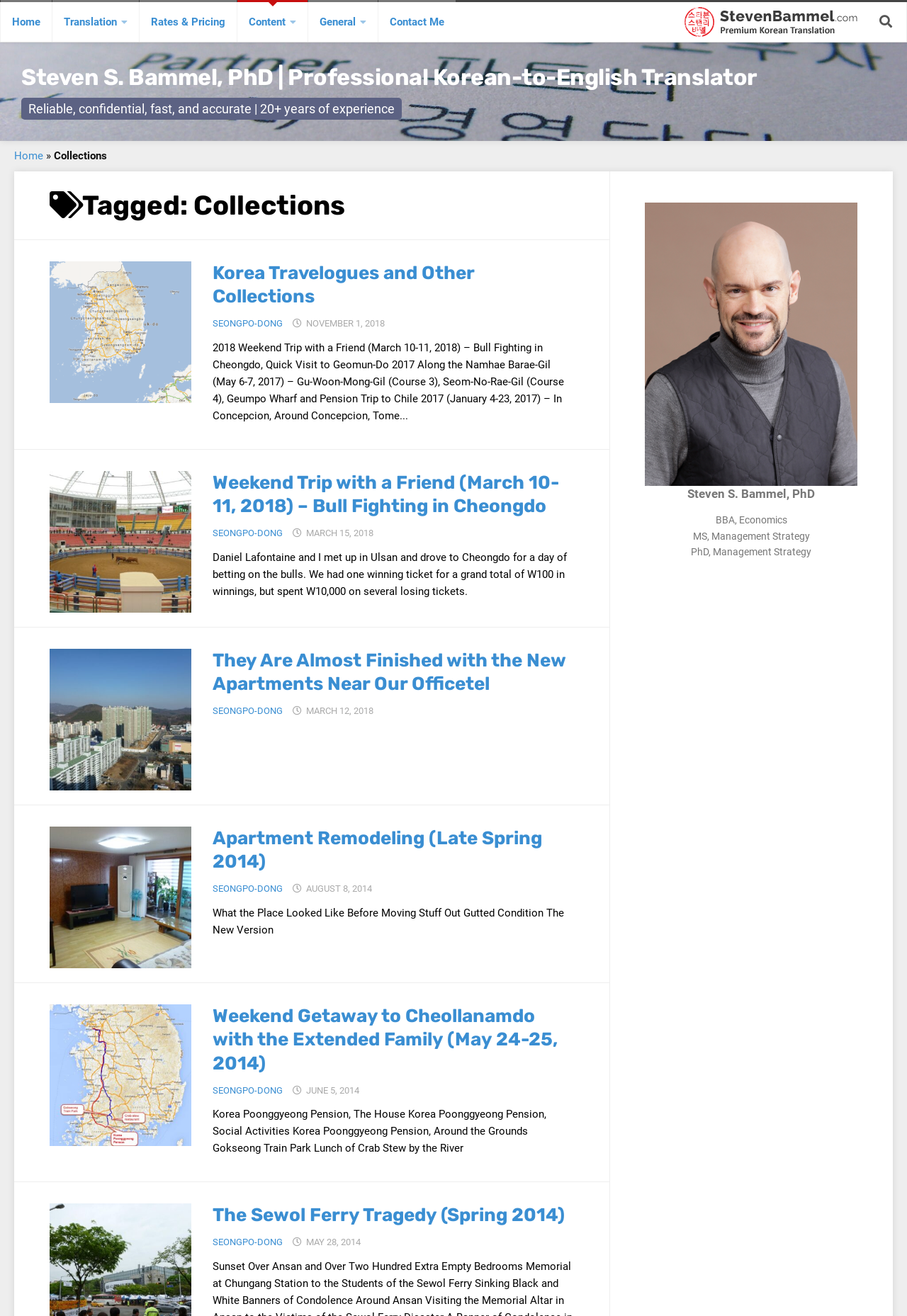Could you find the bounding box coordinates of the clickable area to complete this instruction: "Read the article 'Korea Travelogues and Other Collections'"?

[0.234, 0.198, 0.633, 0.235]